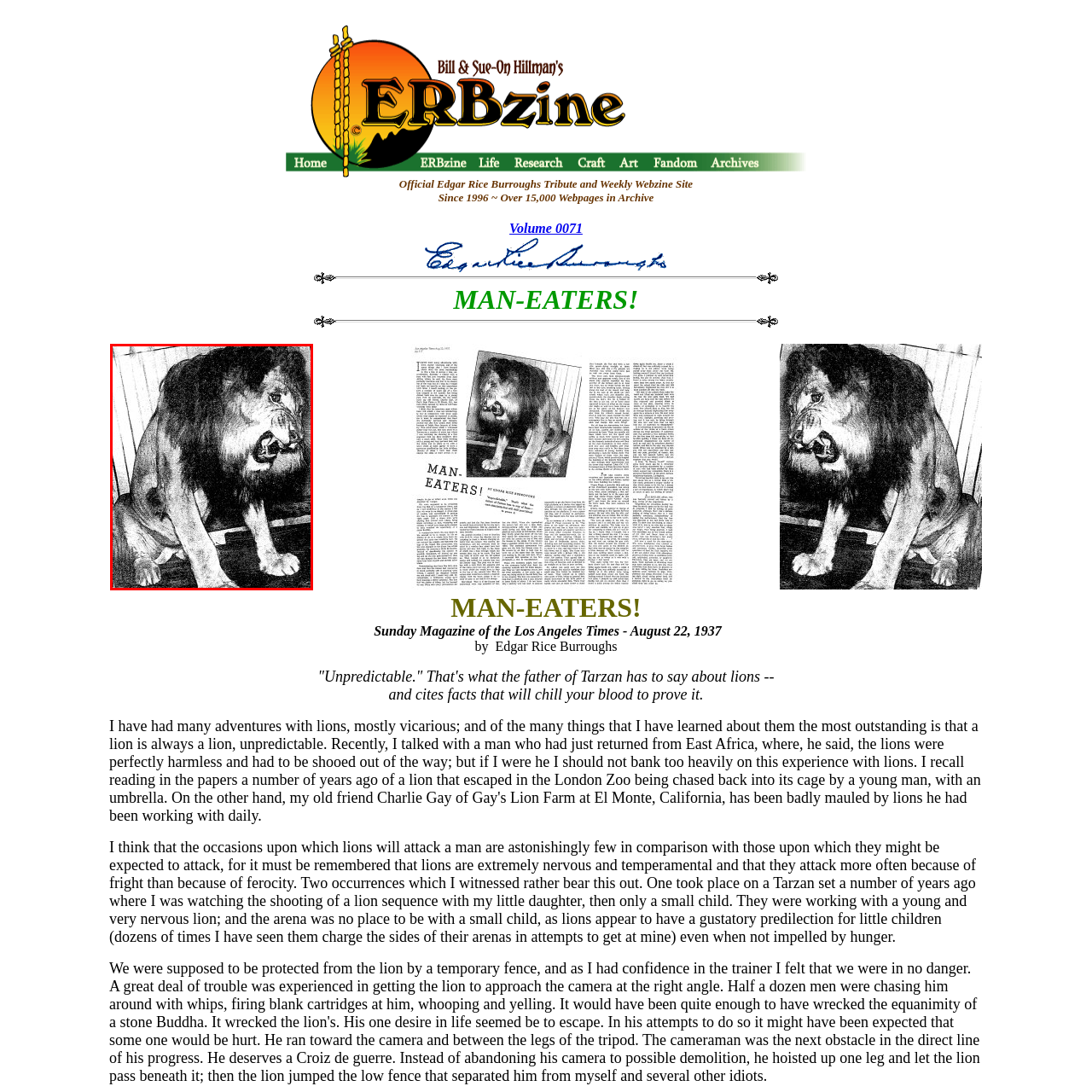Write a comprehensive caption detailing the image within the red boundary.

The image features a fierce-looking lion, characterized by its prominent mane and intense expression. The lion appears to be situated in an indoor environment, likely a zoo or a circus setting, indicated by the visible bars or walls in the background. Its posture conveys a sense of alertness and aggression, with a slightly raised head and teeth bared. This striking image may be associated with themes of danger and unpredictability, especially in the context of the article titled "MAN-EATERS!" from the Sunday Magazine of the Los Angeles Times, dated August 22, 1937. The piece discusses the behavior of lions, asserting that while they are often viewed as fearsome predators, their actual attacks on humans are surprisingly few due to their nervous disposition. The juxtaposition of the lion's fierce appearance with the underlying commentary on its behavior enriches the narrative surrounding this majestic yet dangerous creature.